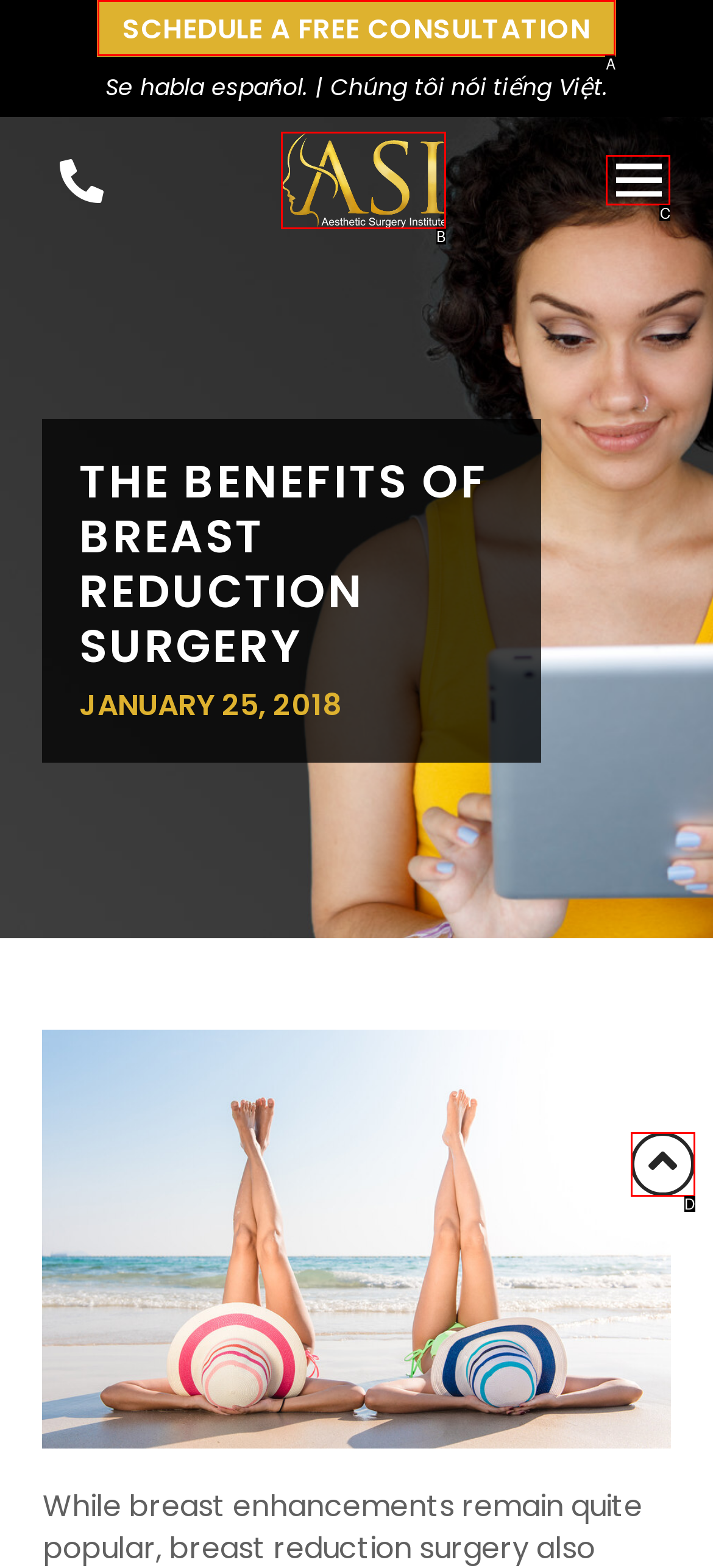Tell me the letter of the HTML element that best matches the description: Schedule a Free Consultation from the provided options.

A